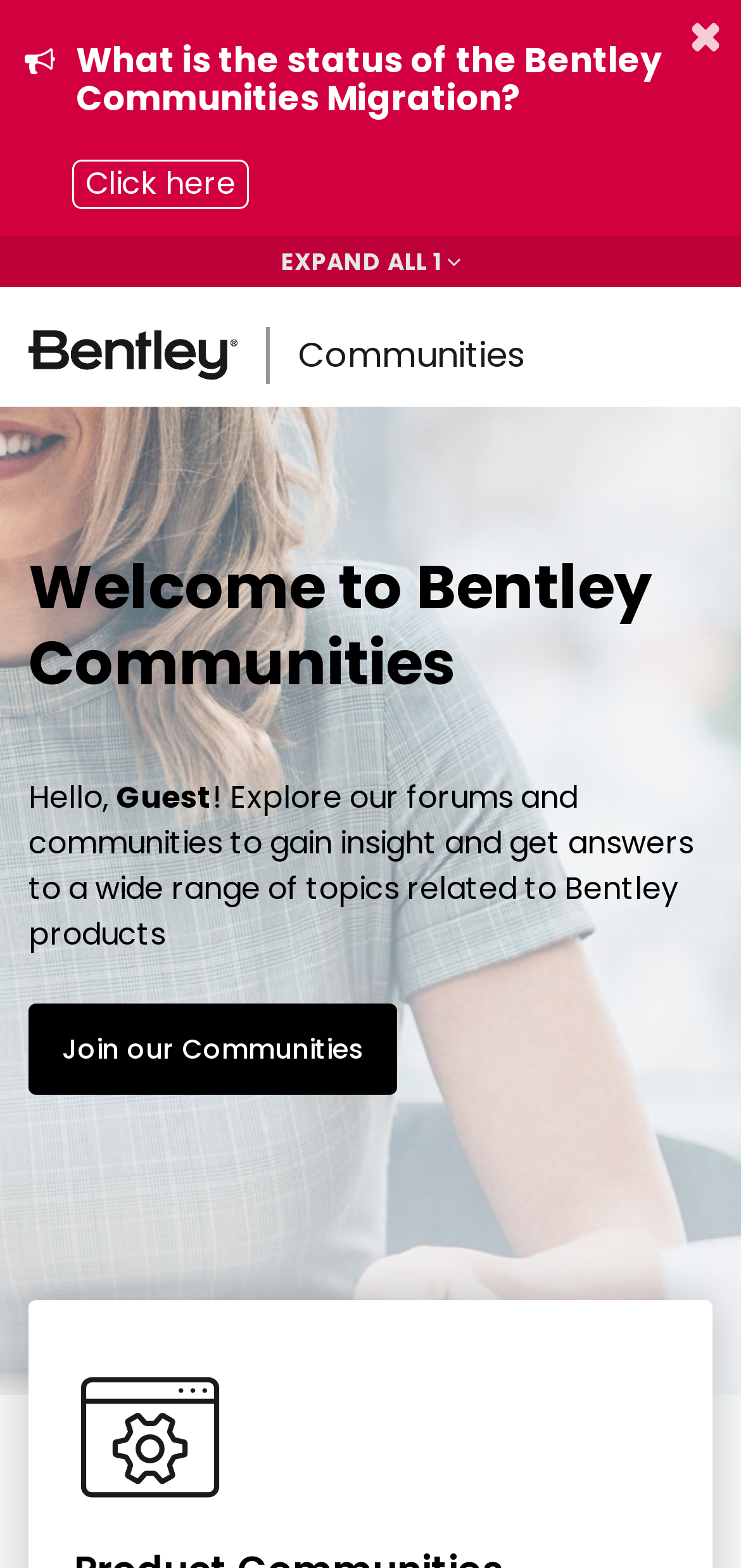What is the purpose of the 'Join our Communities' link?
Based on the image, answer the question in a detailed manner.

The link 'Join our Communities' is likely to take the user to a page where they can register or sign up to be a part of the Bentley Communities, allowing them to explore forums and communities related to Bentley products.